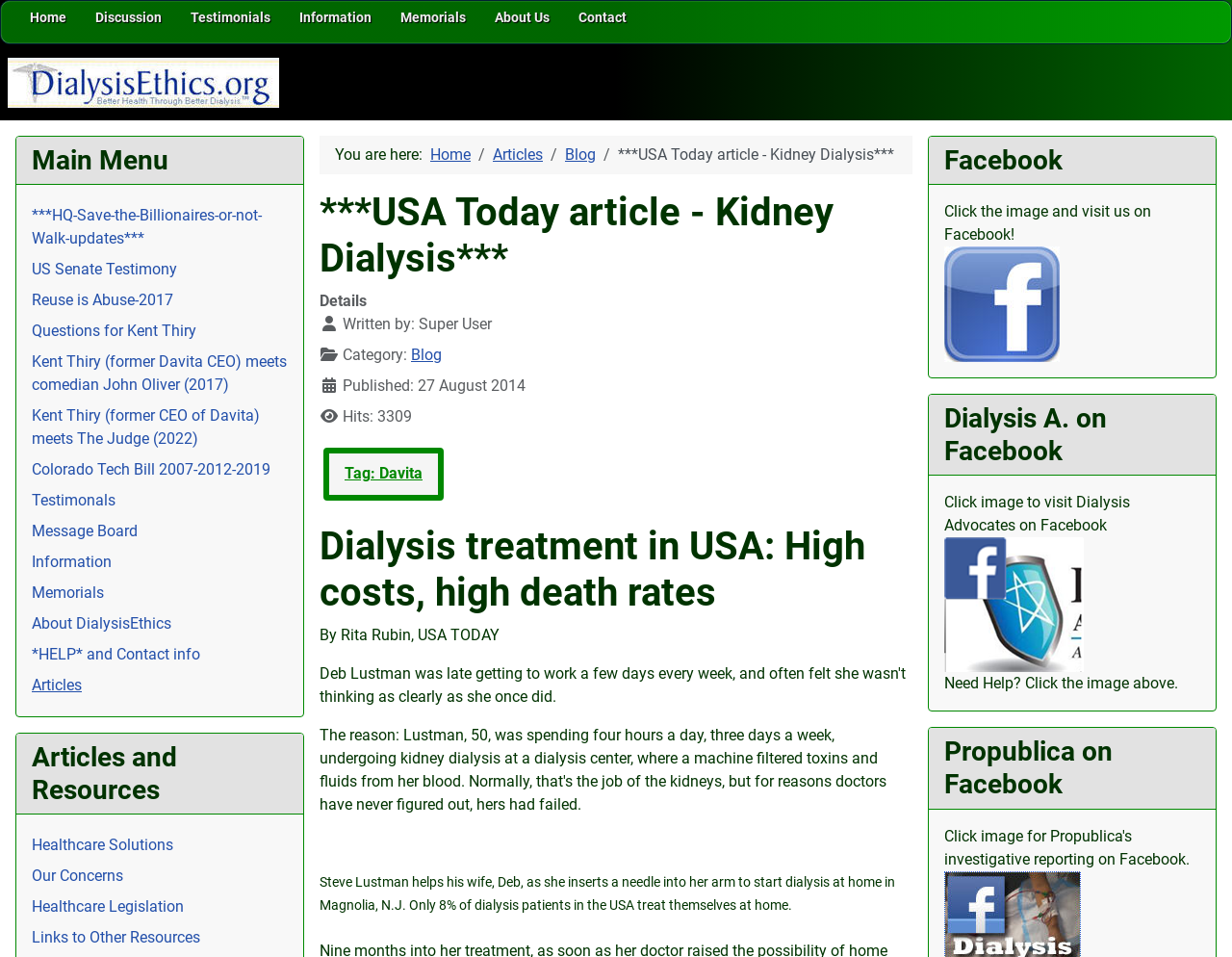Determine the bounding box coordinates of the area to click in order to meet this instruction: "Read the USA Today article about Kidney Dialysis".

[0.502, 0.151, 0.726, 0.171]